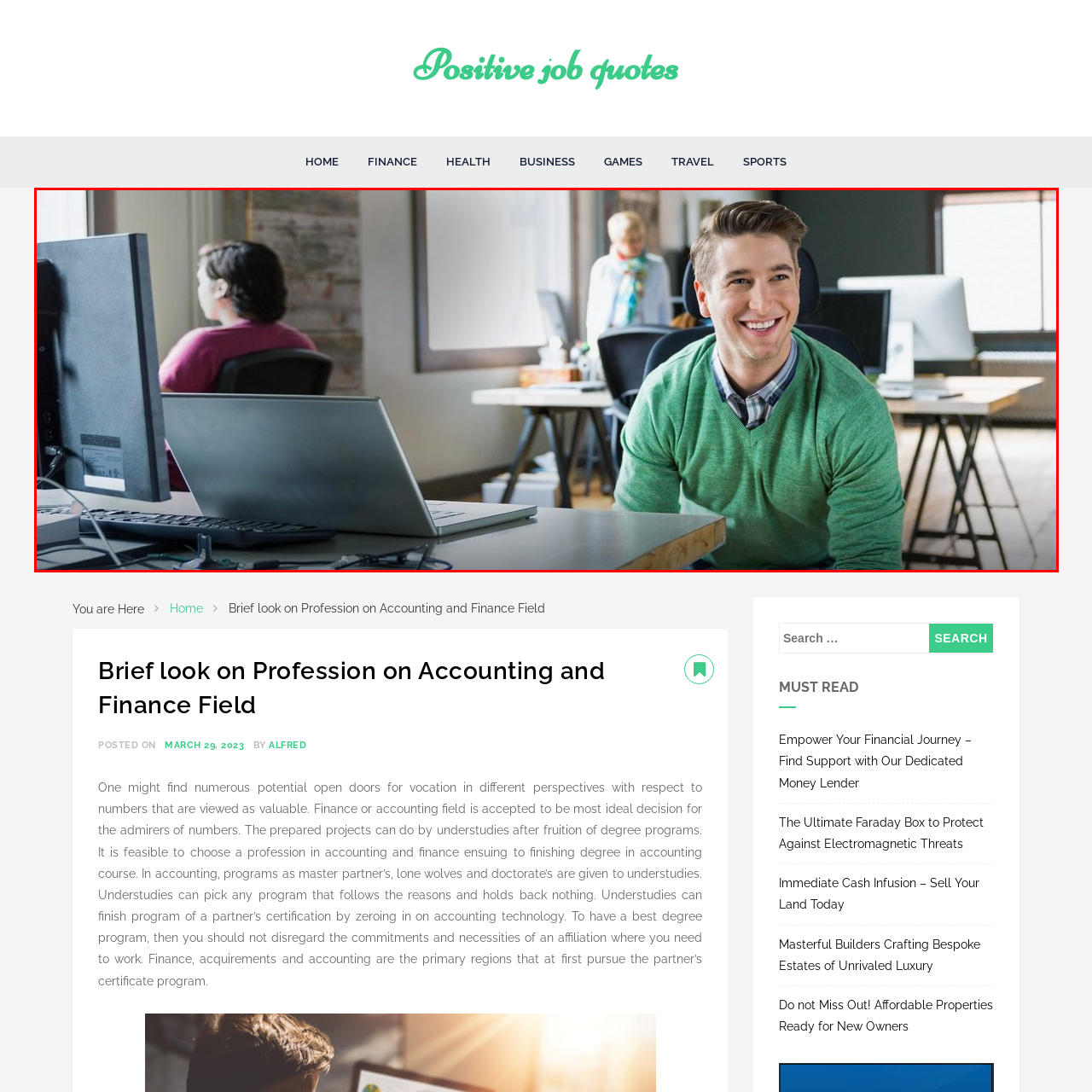How many computers are on the desk? Please look at the image within the red bounding box and provide a one-word or short-phrase answer based on what you see.

Two